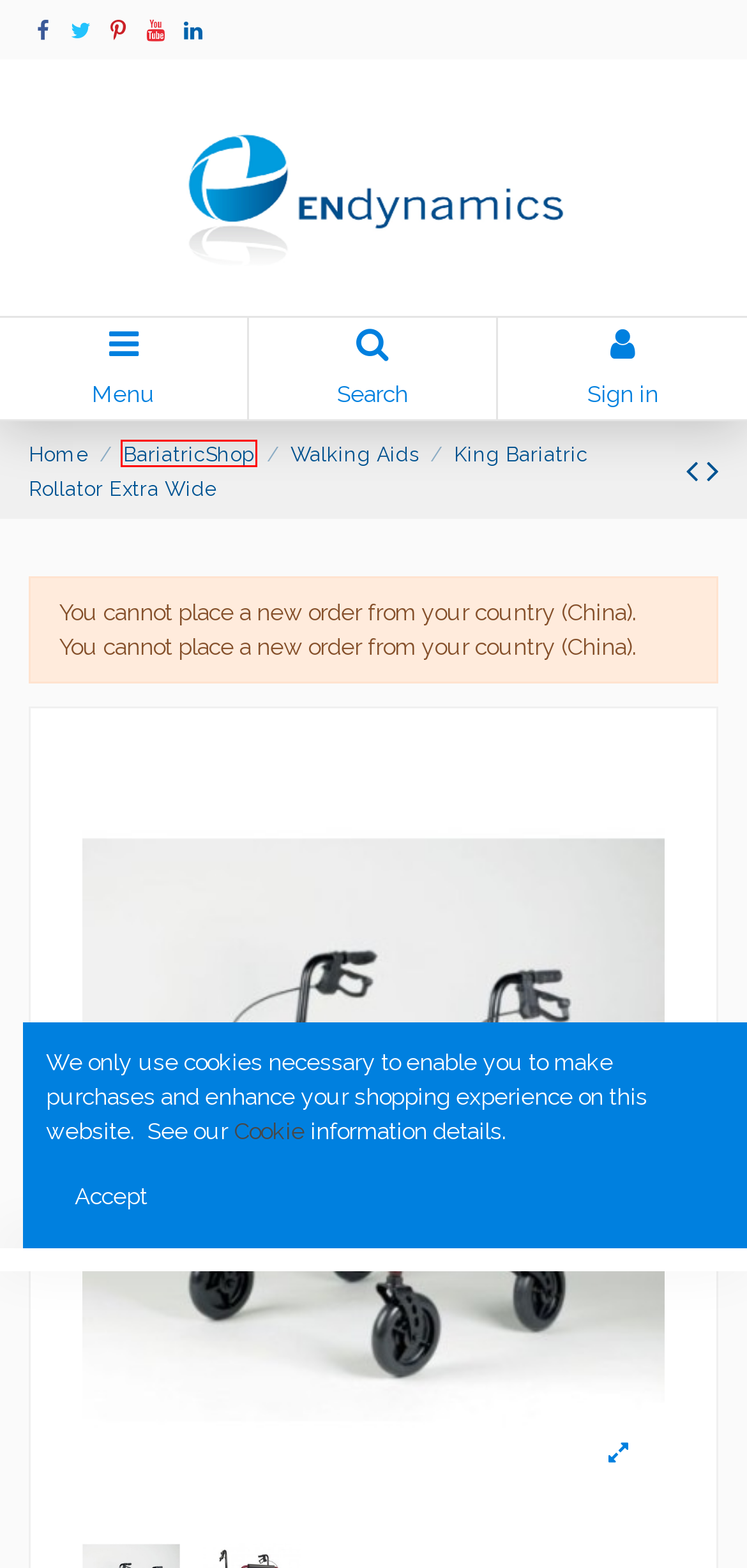Review the screenshot of a webpage that includes a red bounding box. Choose the most suitable webpage description that matches the new webpage after clicking the element within the red bounding box. Here are the candidates:
A. Drive Bariatric Forearm Crutches for Users up to 230kg
B. Bariatric care products and equipment for large and plus sized users
C. ENdynamics Mobility Store
D. Login
E. XXL-Rehab Bariatric Rollator King extra wide - safe and strong
F. HMRC 0% VAT Exemption
G. Privacy Policy
H. Bariatric and HD walking aids including sticks crutches tetrapods

B